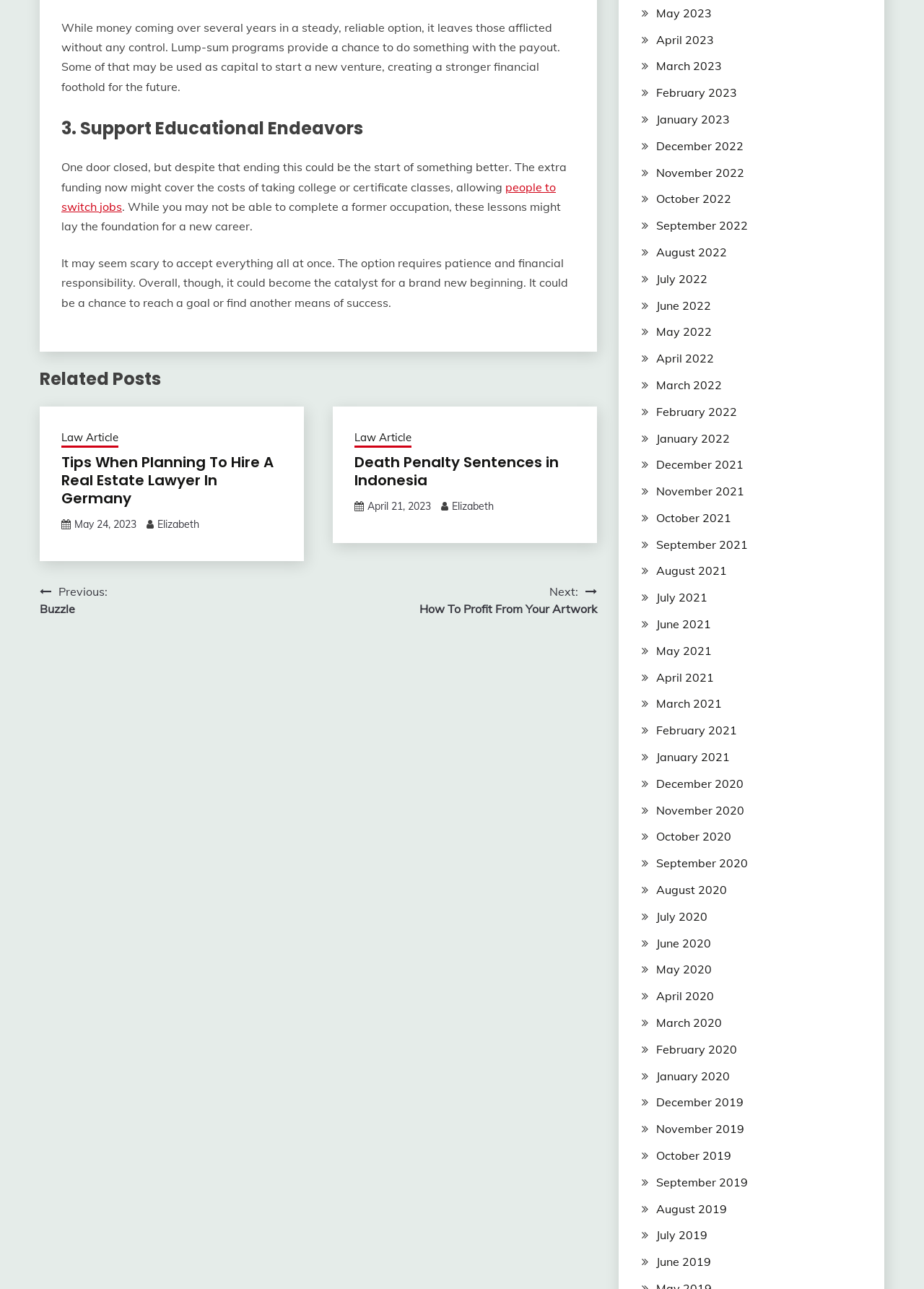Locate the bounding box coordinates of the element's region that should be clicked to carry out the following instruction: "Go to the next post". The coordinates need to be four float numbers between 0 and 1, i.e., [left, top, right, bottom].

[0.454, 0.452, 0.646, 0.479]